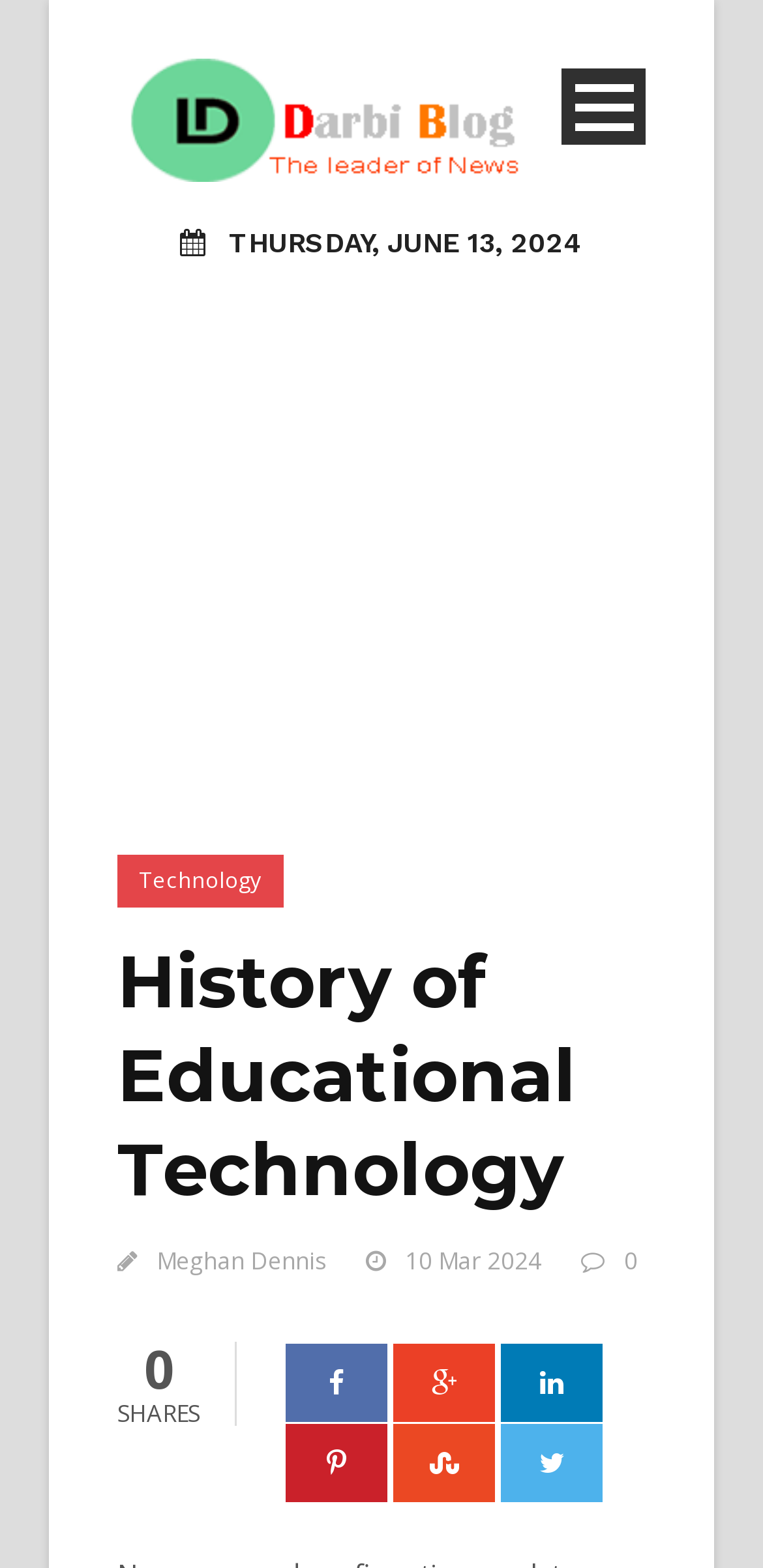Can you find the bounding box coordinates for the element that needs to be clicked to execute this instruction: "Check the date of the article"? The coordinates should be given as four float numbers between 0 and 1, i.e., [left, top, right, bottom].

[0.531, 0.794, 0.71, 0.815]